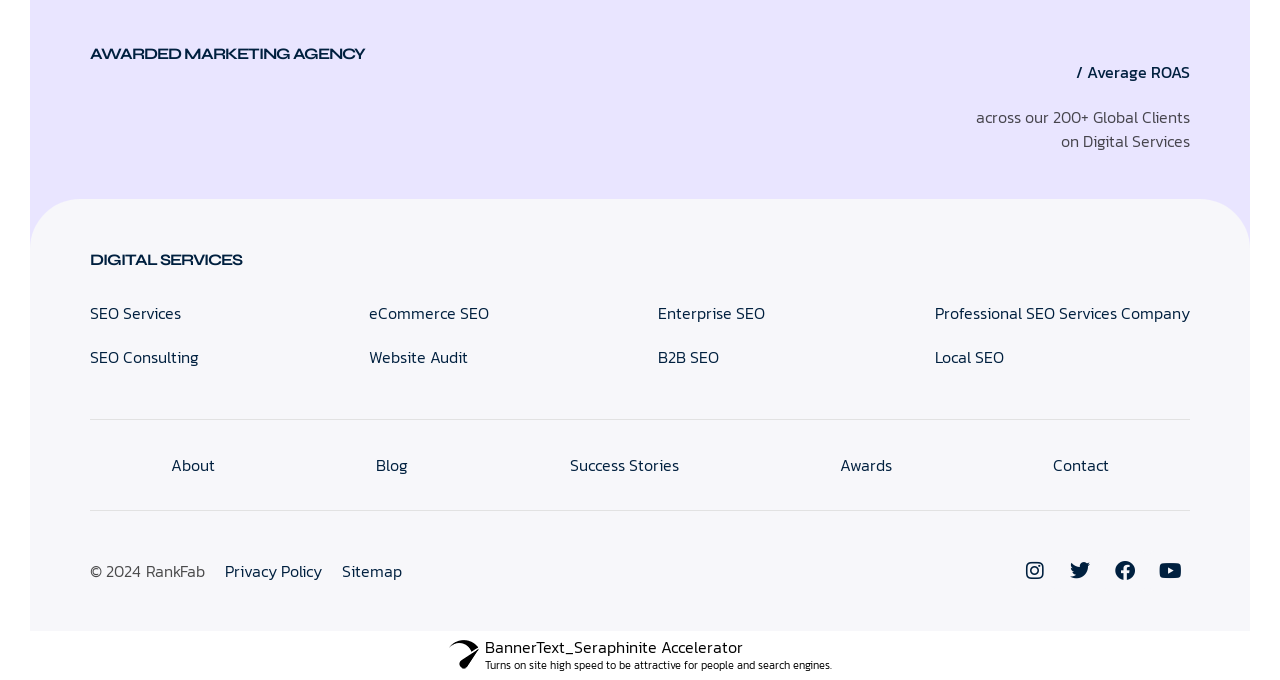Can you find the bounding box coordinates for the element that needs to be clicked to execute this instruction: "learn more about eCommerce SEO"? The coordinates should be given as four float numbers between 0 and 1, i.e., [left, top, right, bottom].

[0.288, 0.429, 0.382, 0.493]